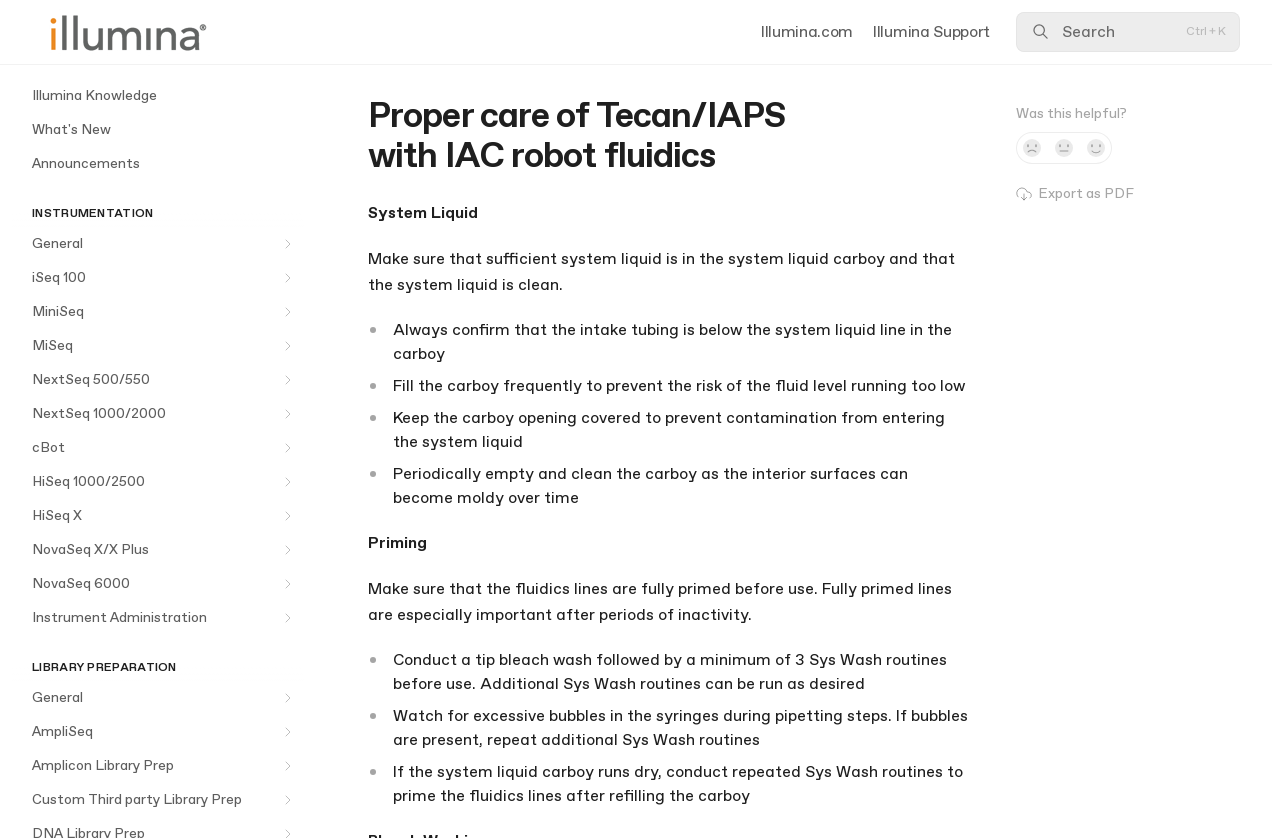Your task is to extract the text of the main heading from the webpage.

Proper care of Tecan/IAPS with IAC robot fluidics